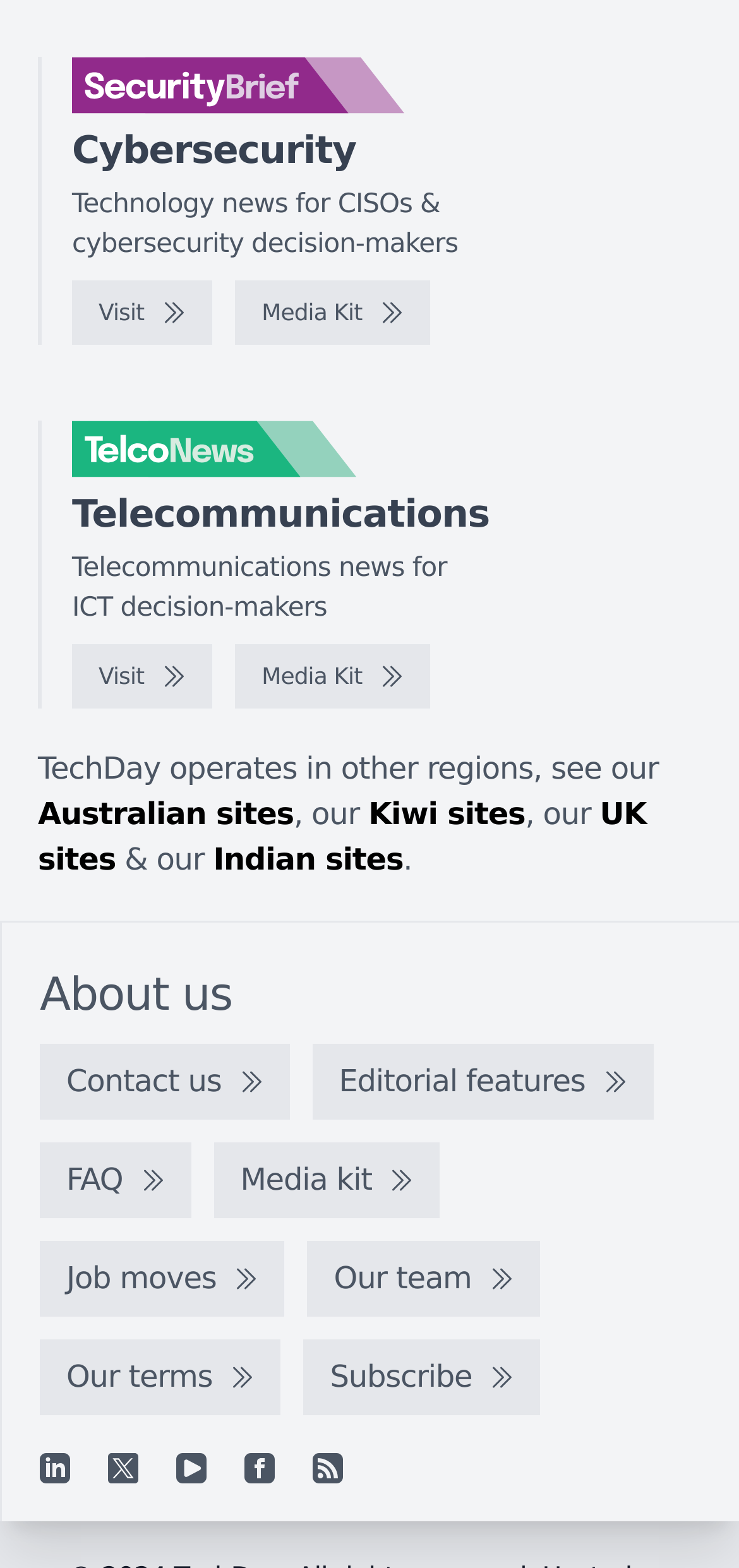Given the element description: "aria-label="Facebook"", predict the bounding box coordinates of this UI element. The coordinates must be four float numbers between 0 and 1, given as [left, top, right, bottom].

[0.331, 0.927, 0.372, 0.946]